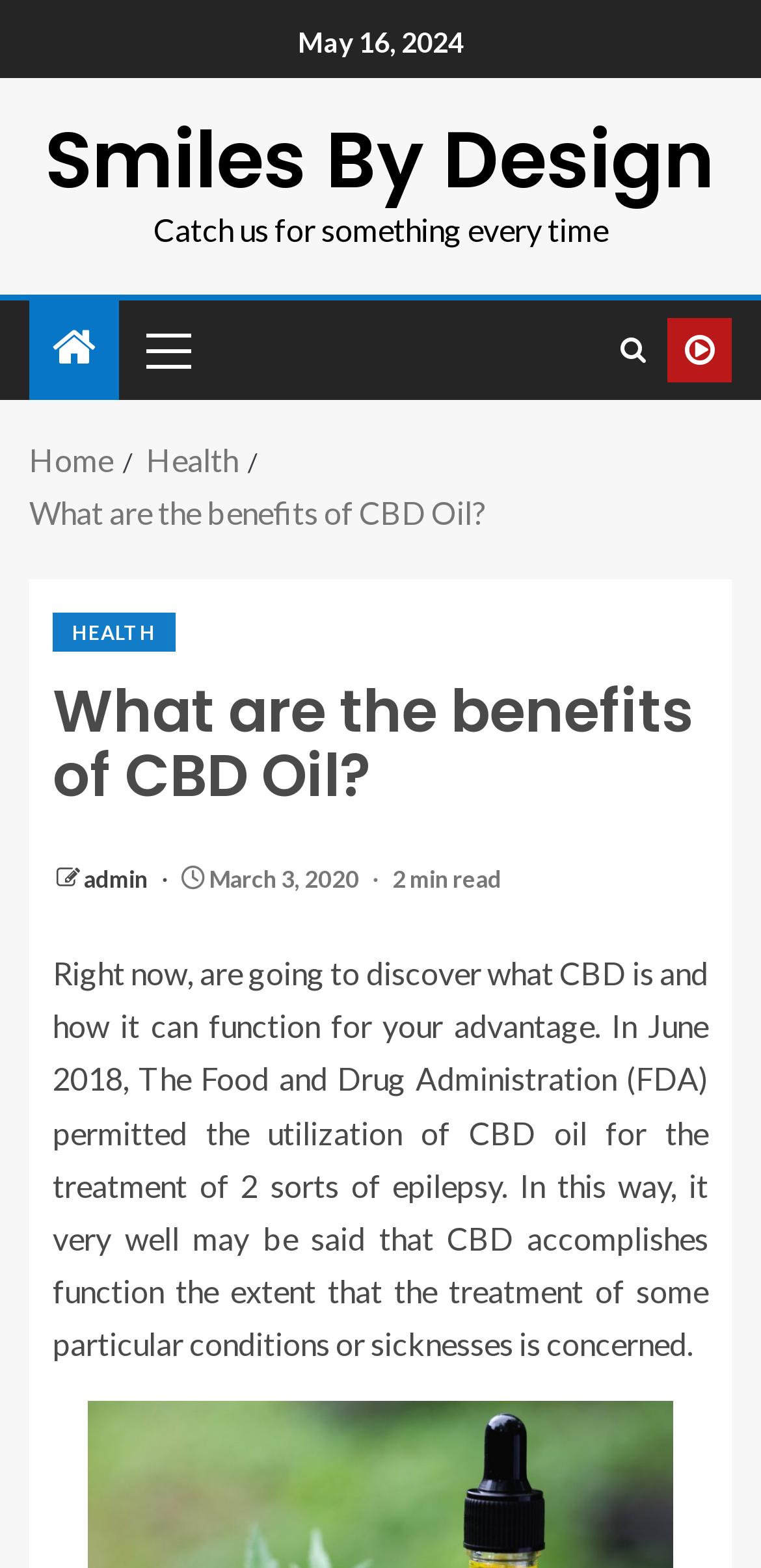Specify the bounding box coordinates for the region that must be clicked to perform the given instruction: "Click on the 'Smiles By Design' link".

[0.059, 0.067, 0.941, 0.137]